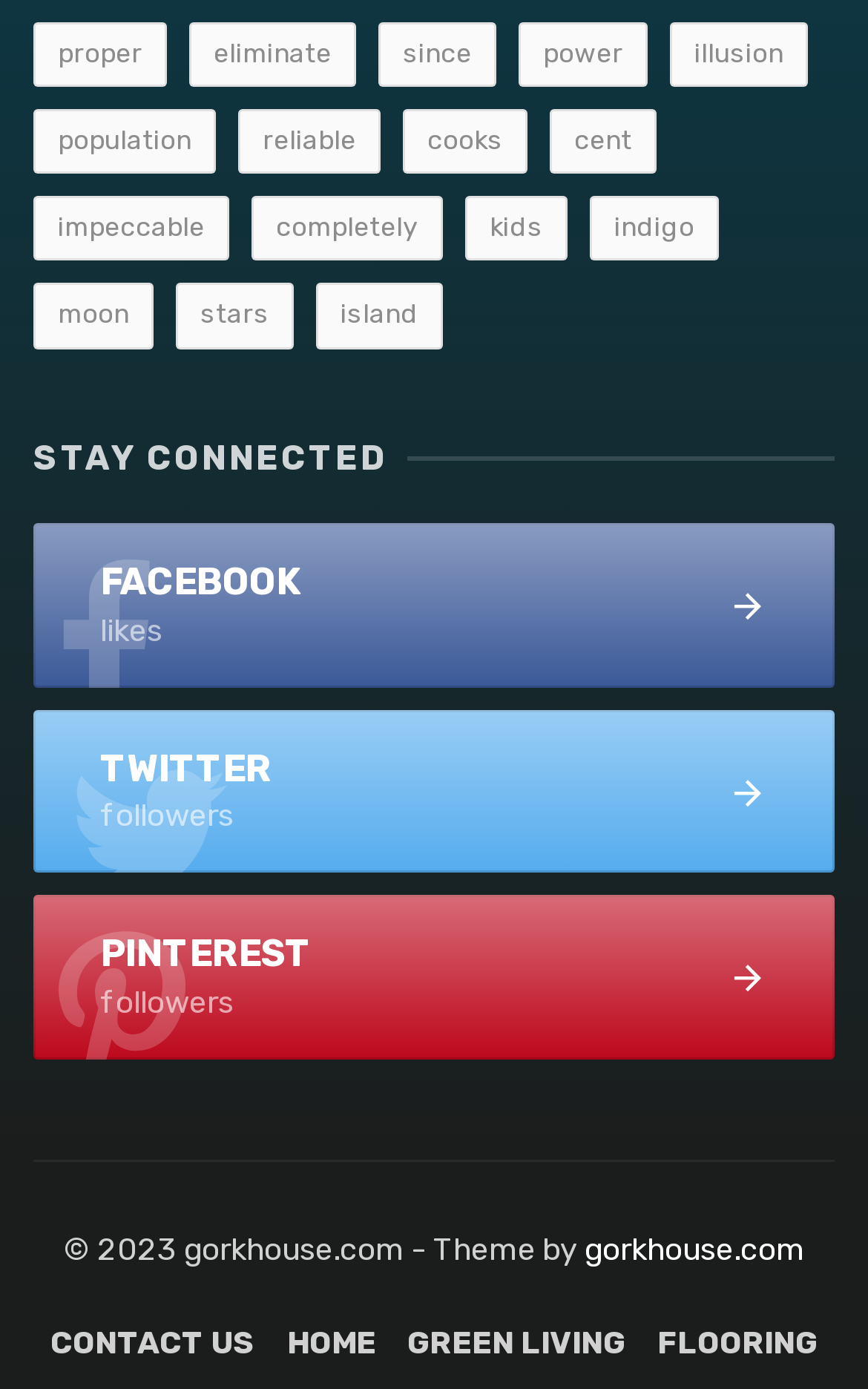Could you indicate the bounding box coordinates of the region to click in order to complete this instruction: "contact us".

[0.058, 0.953, 0.294, 0.985]